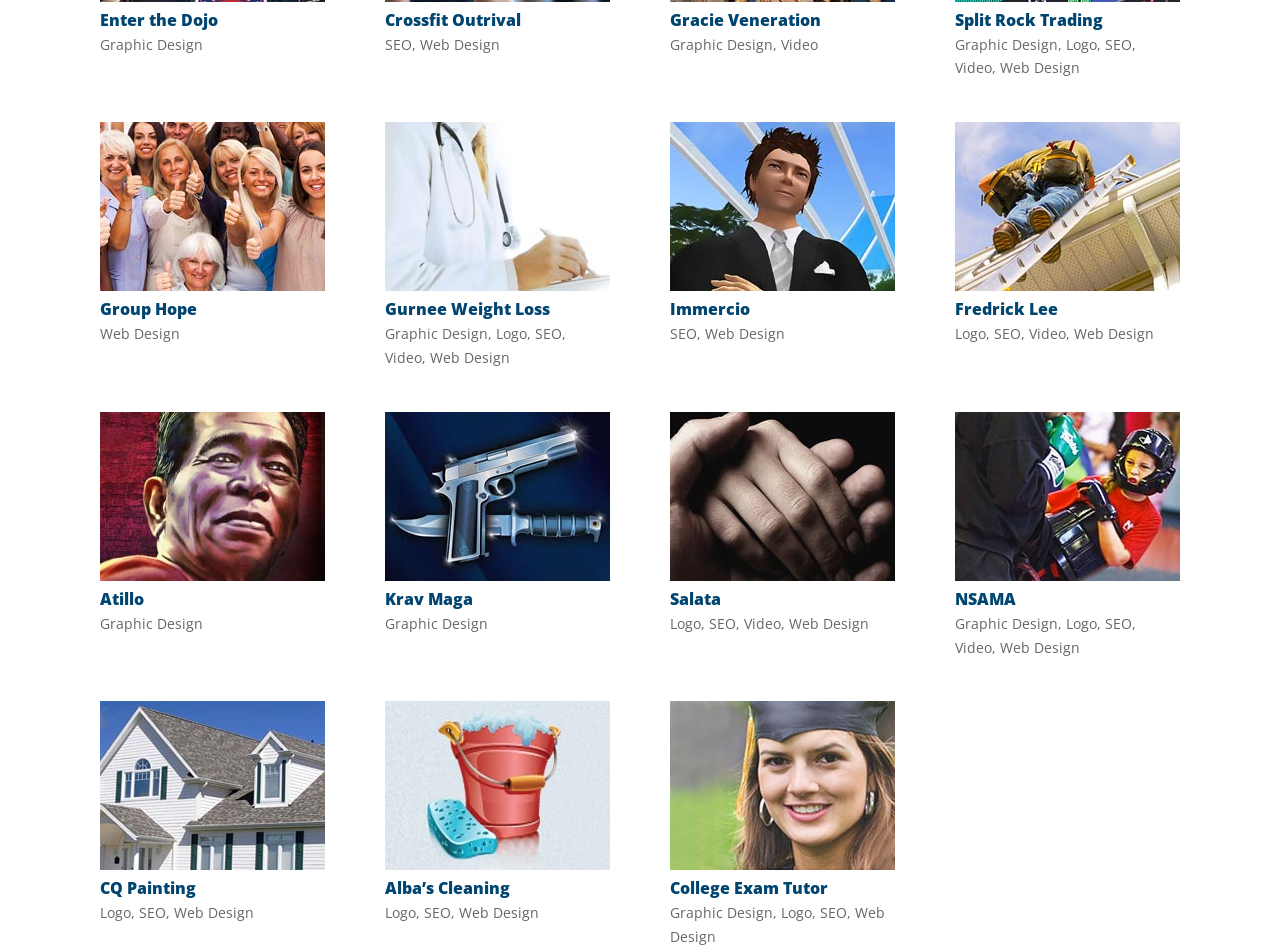Answer the question with a brief word or phrase:
What is the layout of the projects on this webpage?

Grid-like